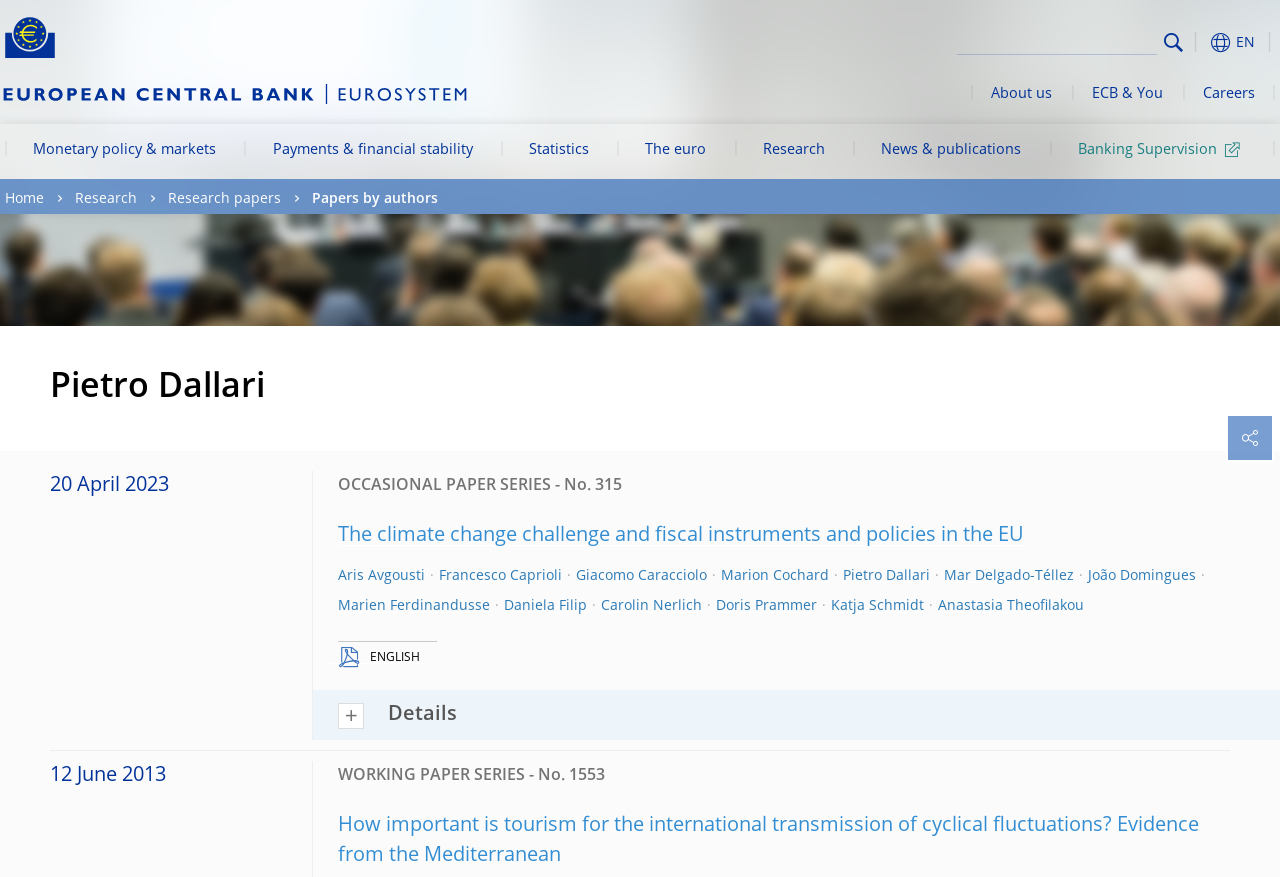Identify the bounding box coordinates of the area that should be clicked in order to complete the given instruction: "Switch to English language". The bounding box coordinates should be four float numbers between 0 and 1, i.e., [left, top, right, bottom].

[0.259, 0.744, 0.328, 0.757]